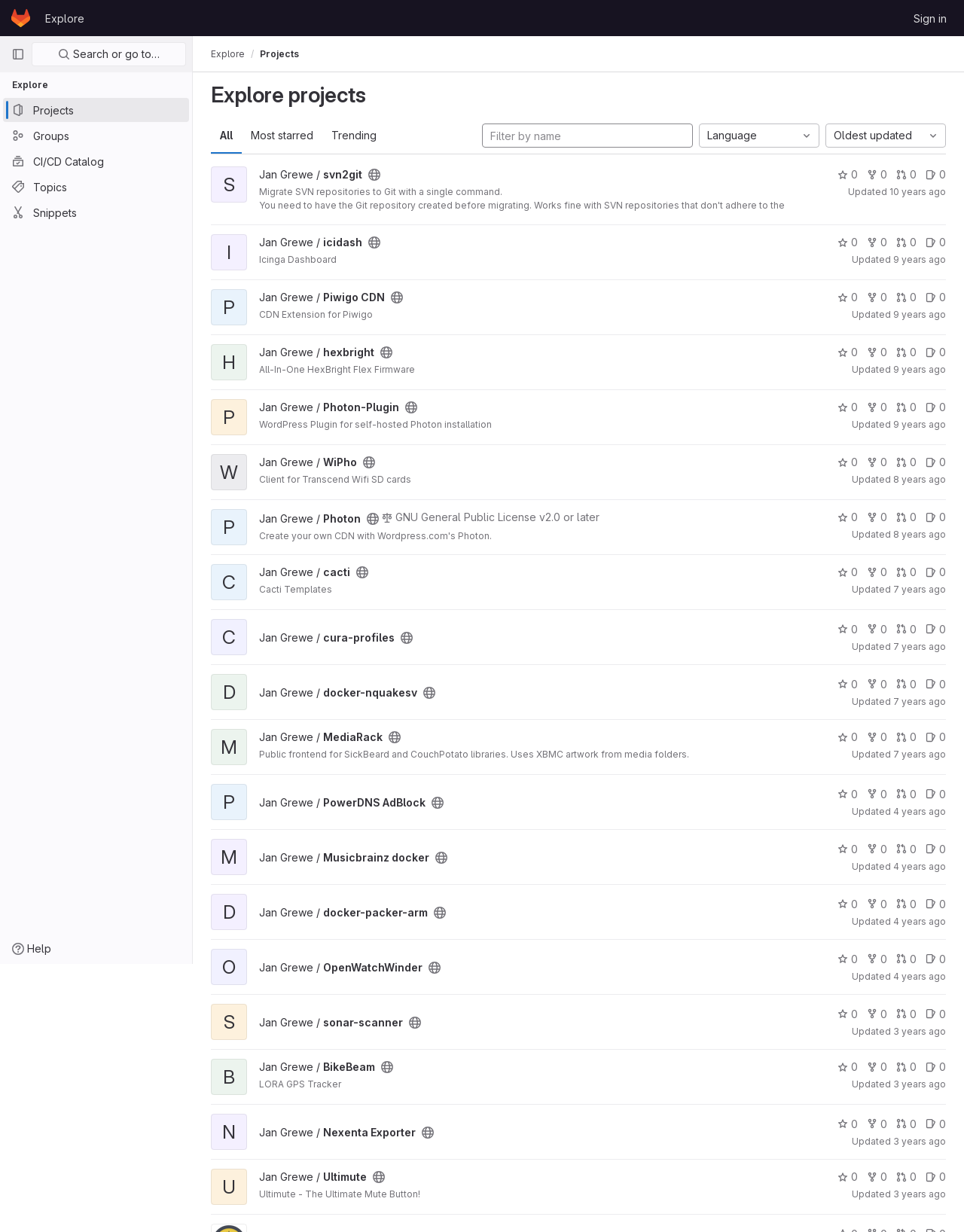What is the type of the first project?
Please respond to the question thoroughly and include all relevant details.

I looked at the first project listing on the page, which has a type of 'Public - The project can be accessed without any authentication'.